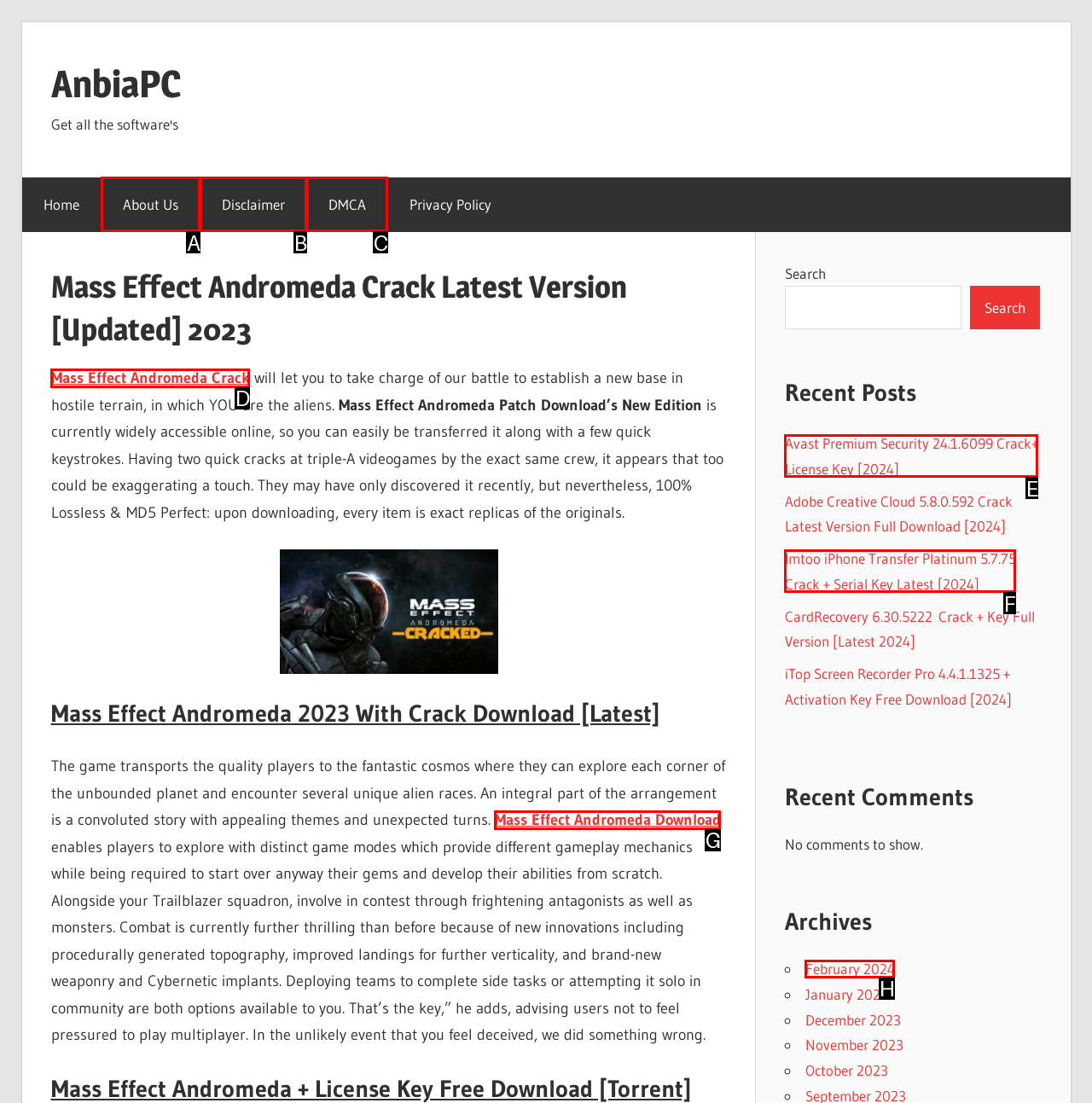Pick the option that corresponds to: Mass Effect Andromeda Crack
Provide the letter of the correct choice.

D